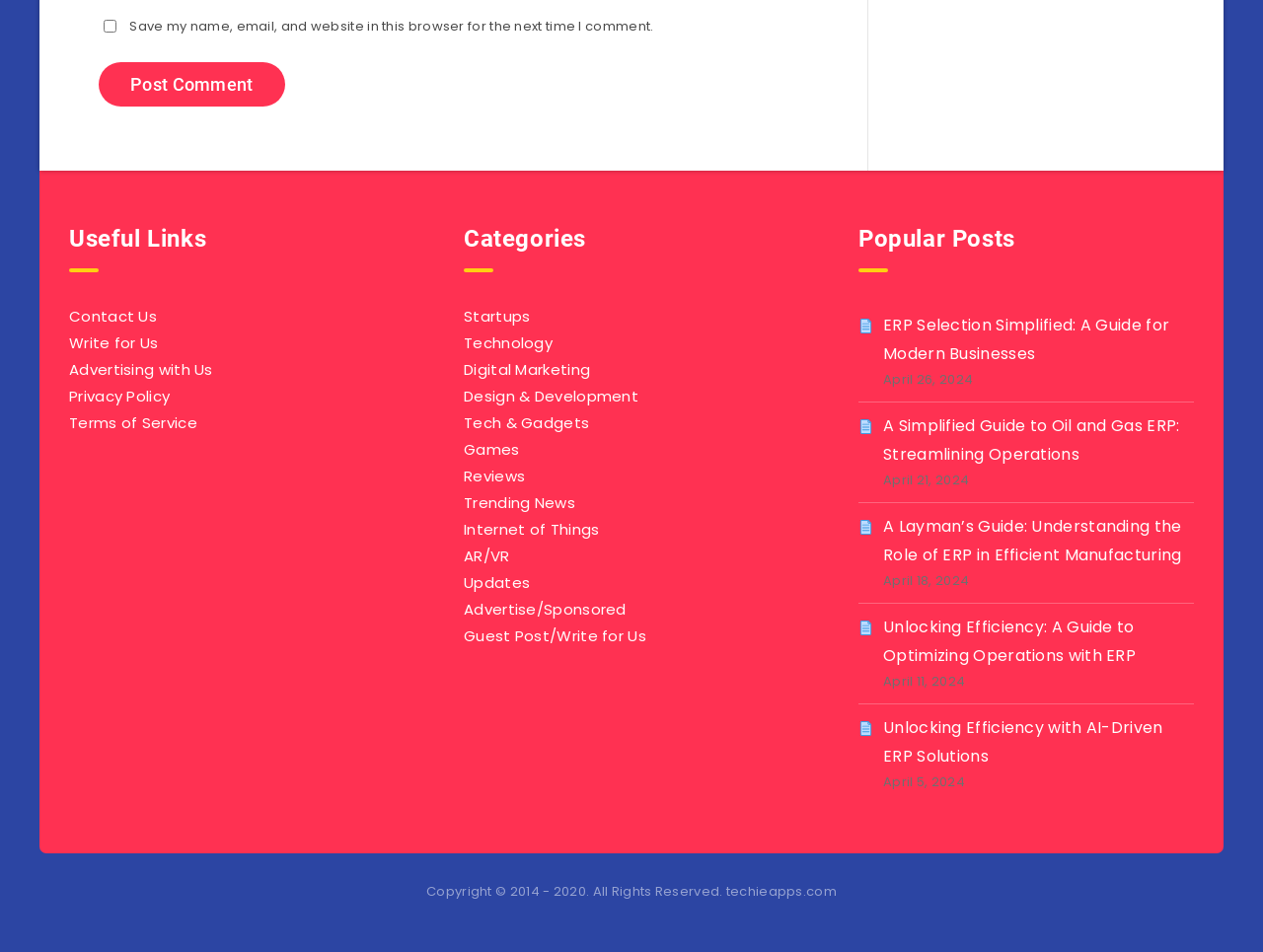Give a one-word or one-phrase response to the question: 
What category does the link 'Tech & Gadgets' belong to?

Categories